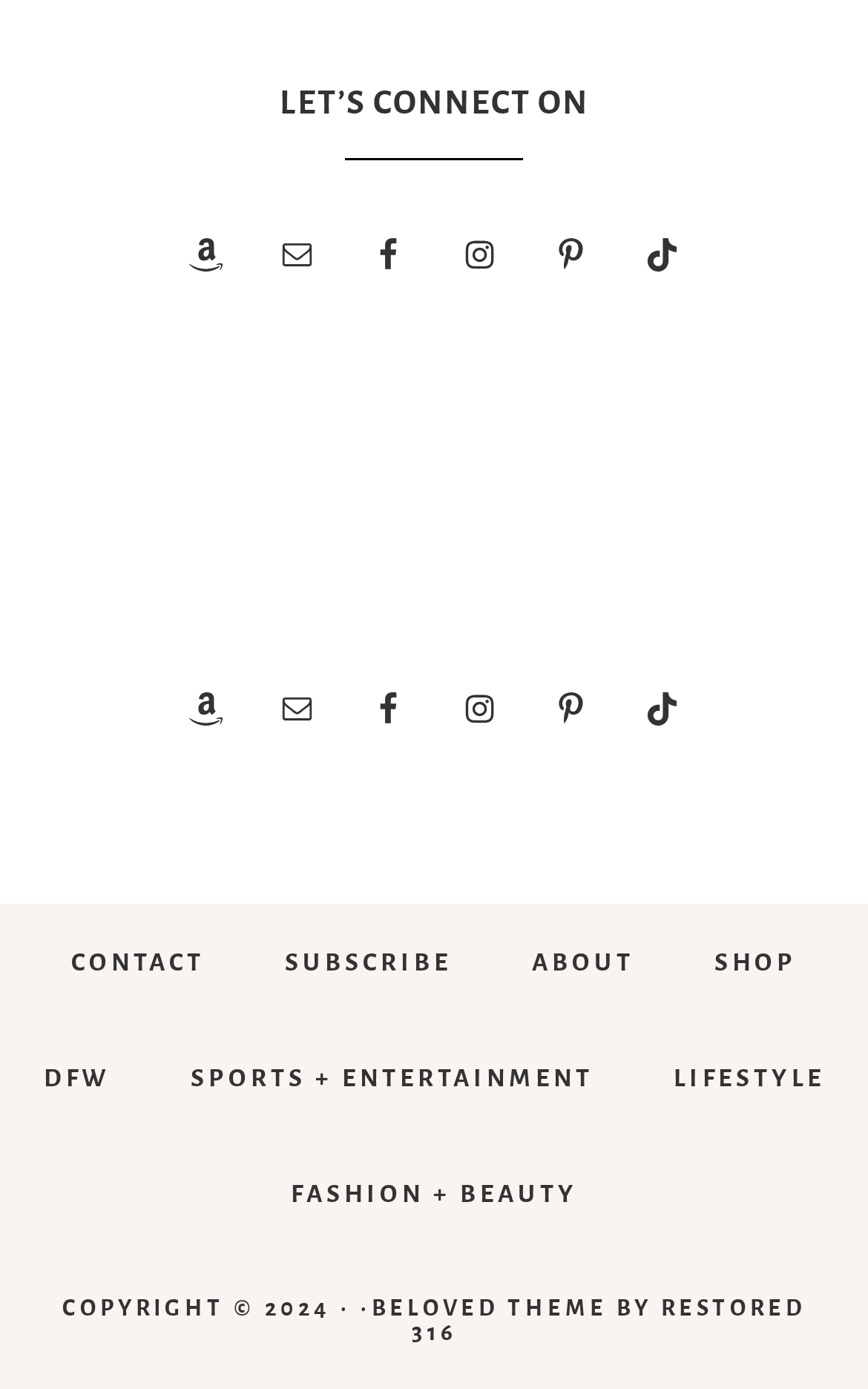Provide the bounding box coordinates for the UI element described in this sentence: "Sports + Entertainment". The coordinates should be four float values between 0 and 1, i.e., [left, top, right, bottom].

[0.178, 0.734, 0.724, 0.817]